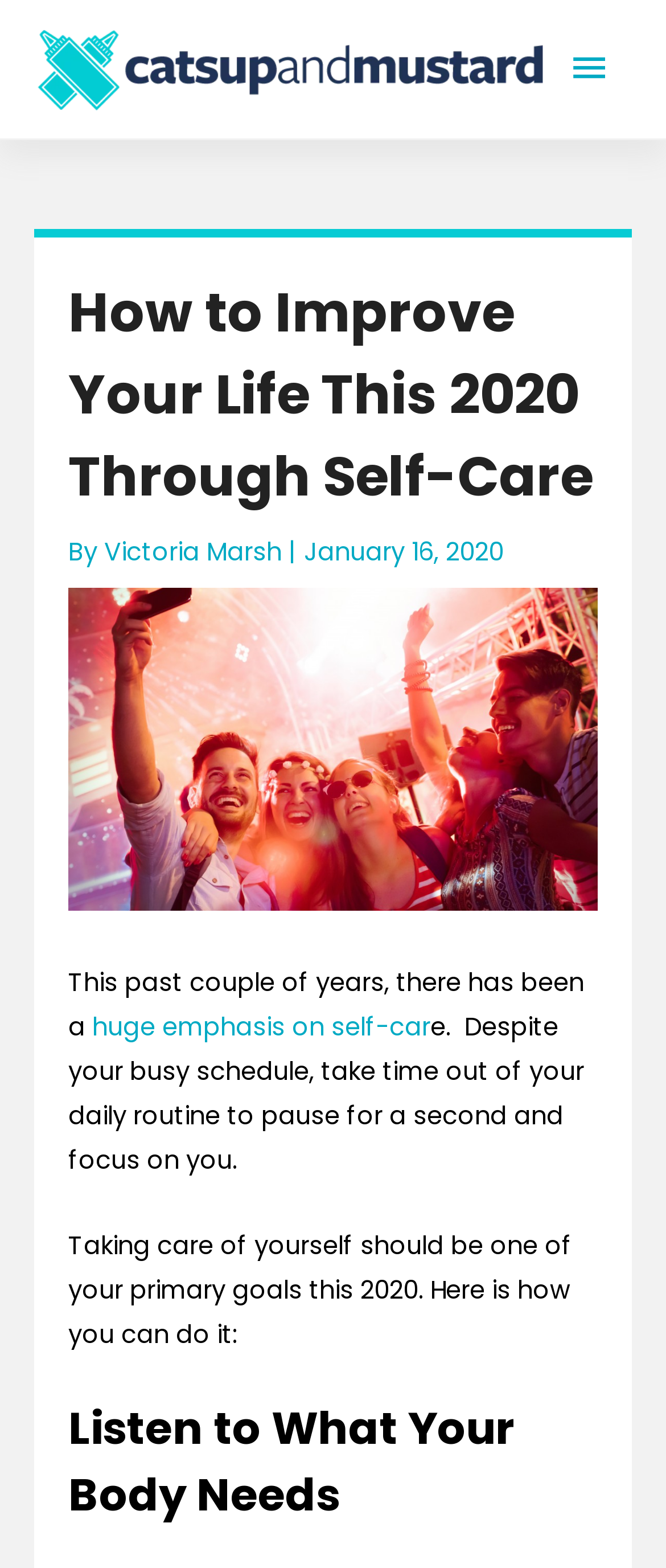Determine the bounding box for the UI element described here: "Action".

None